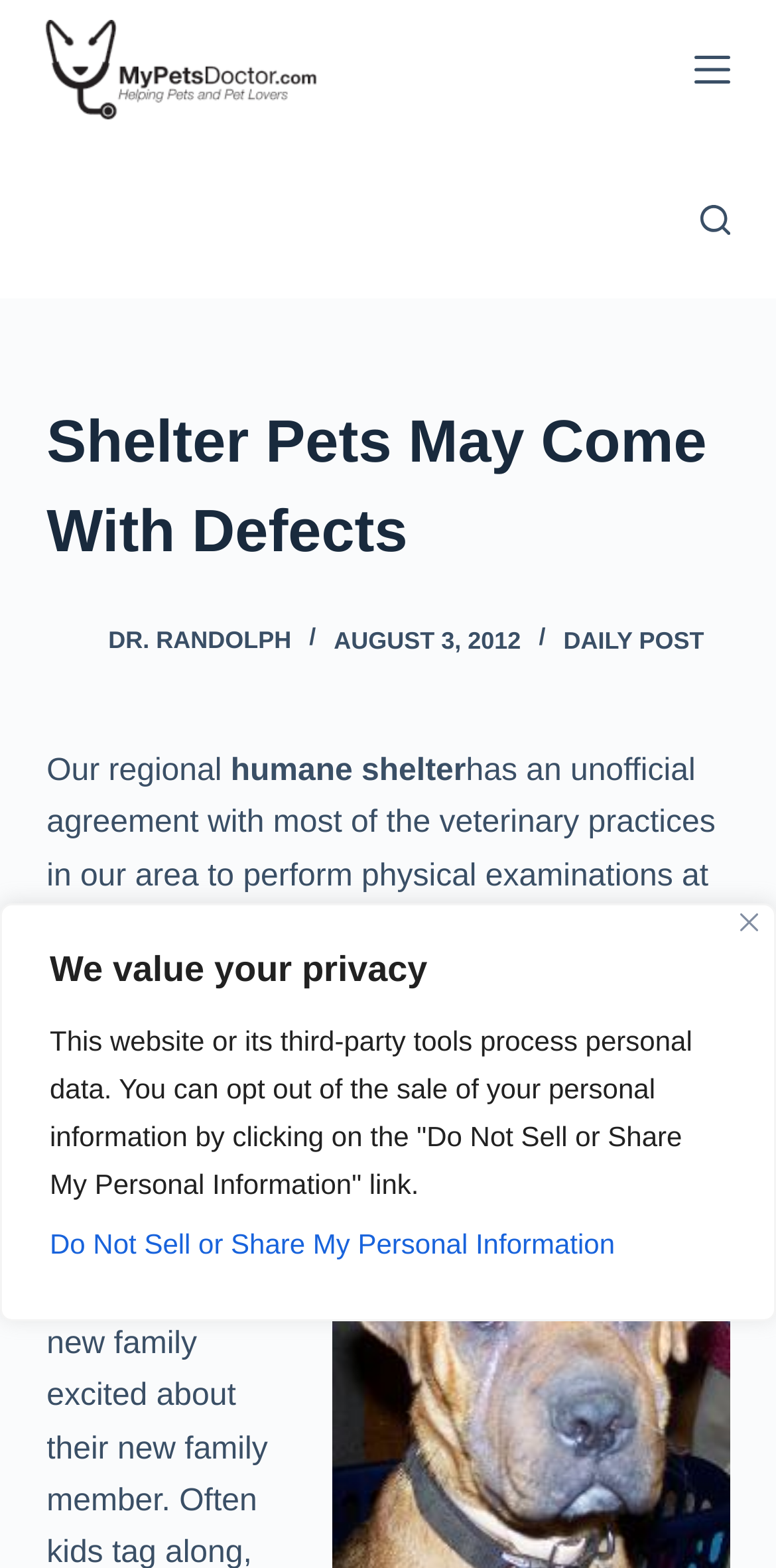Pinpoint the bounding box coordinates of the element to be clicked to execute the instruction: "Share the post from 'Moni'".

None